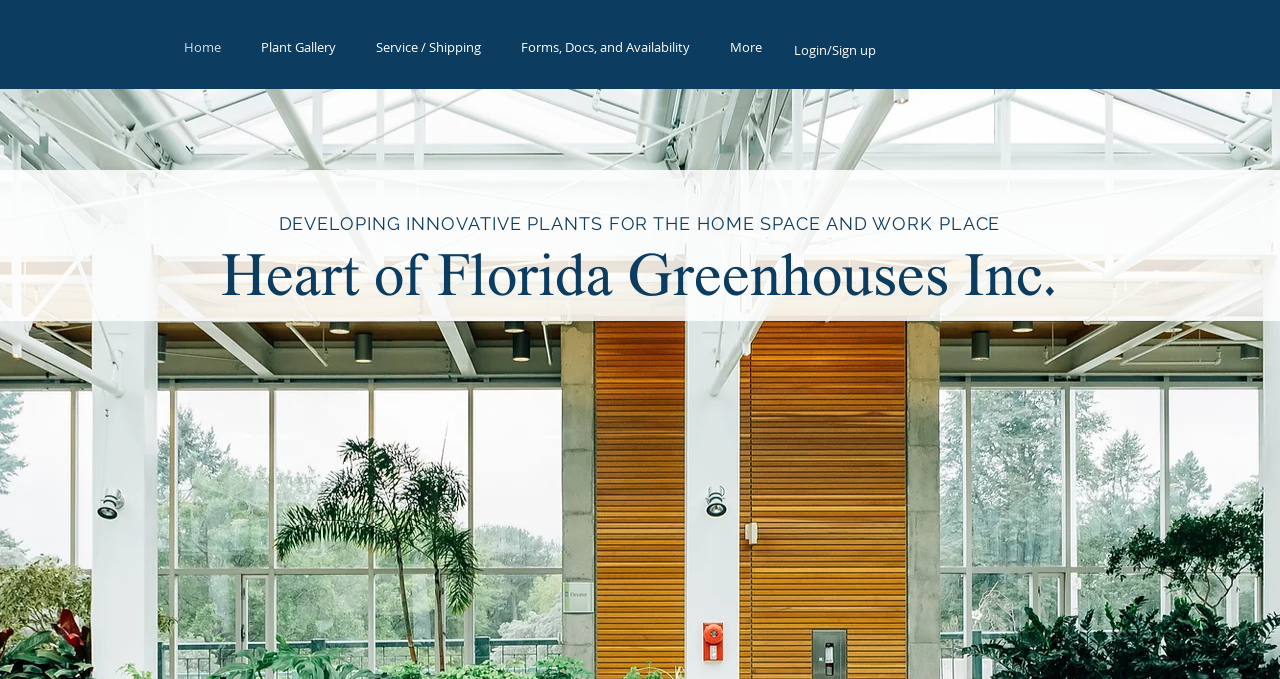What is the main purpose of the navigation menu?
Please provide a full and detailed response to the question.

The navigation menu, which includes links such as 'Home', 'Plant Gallery', 'Service / Shipping', and 'Forms, Docs, and Availability', seems to be designed to allow users to access different sections of the website, providing easy navigation and access to various resources and information.